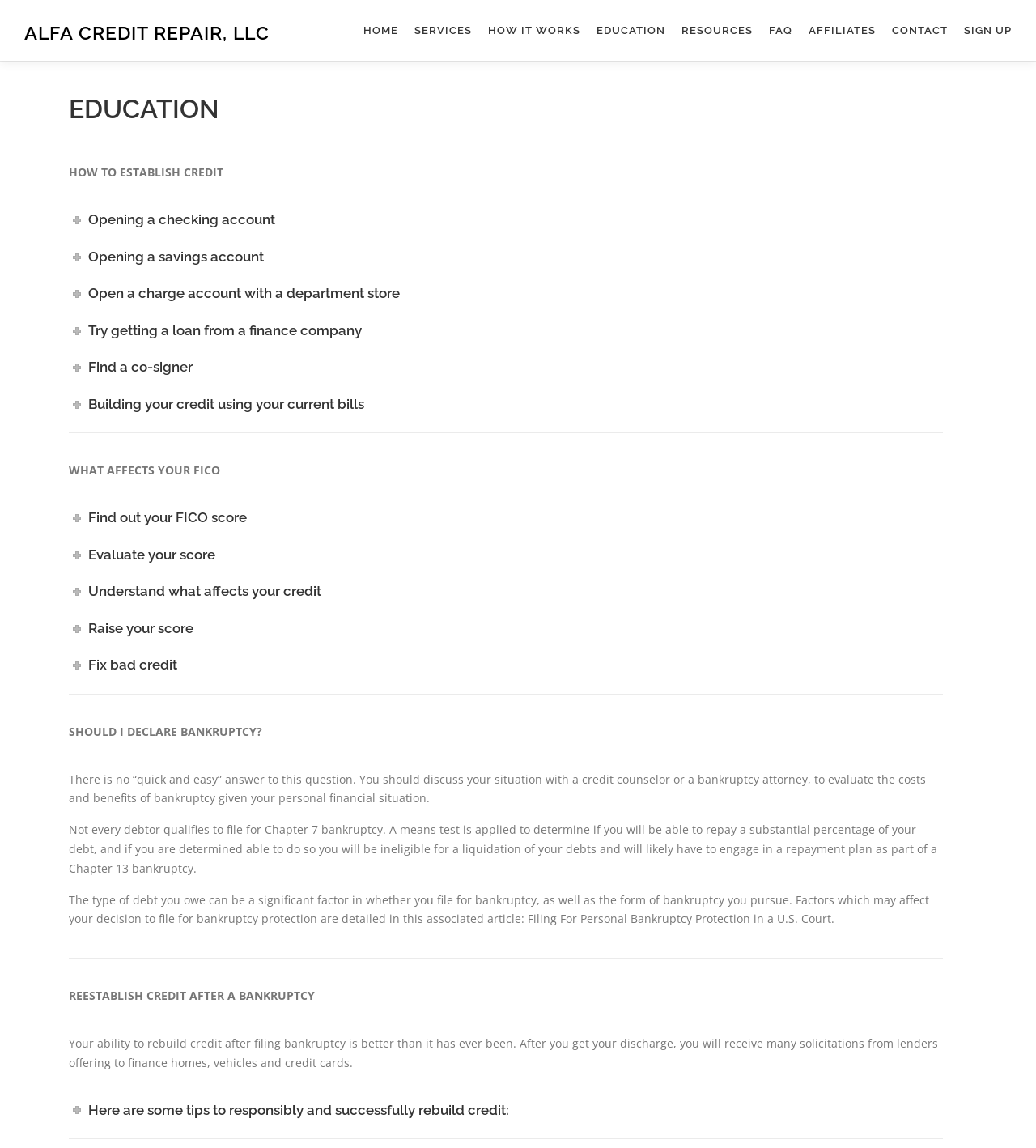Can you find the bounding box coordinates of the area I should click to execute the following instruction: "Click the Driven Too Far logo"?

None